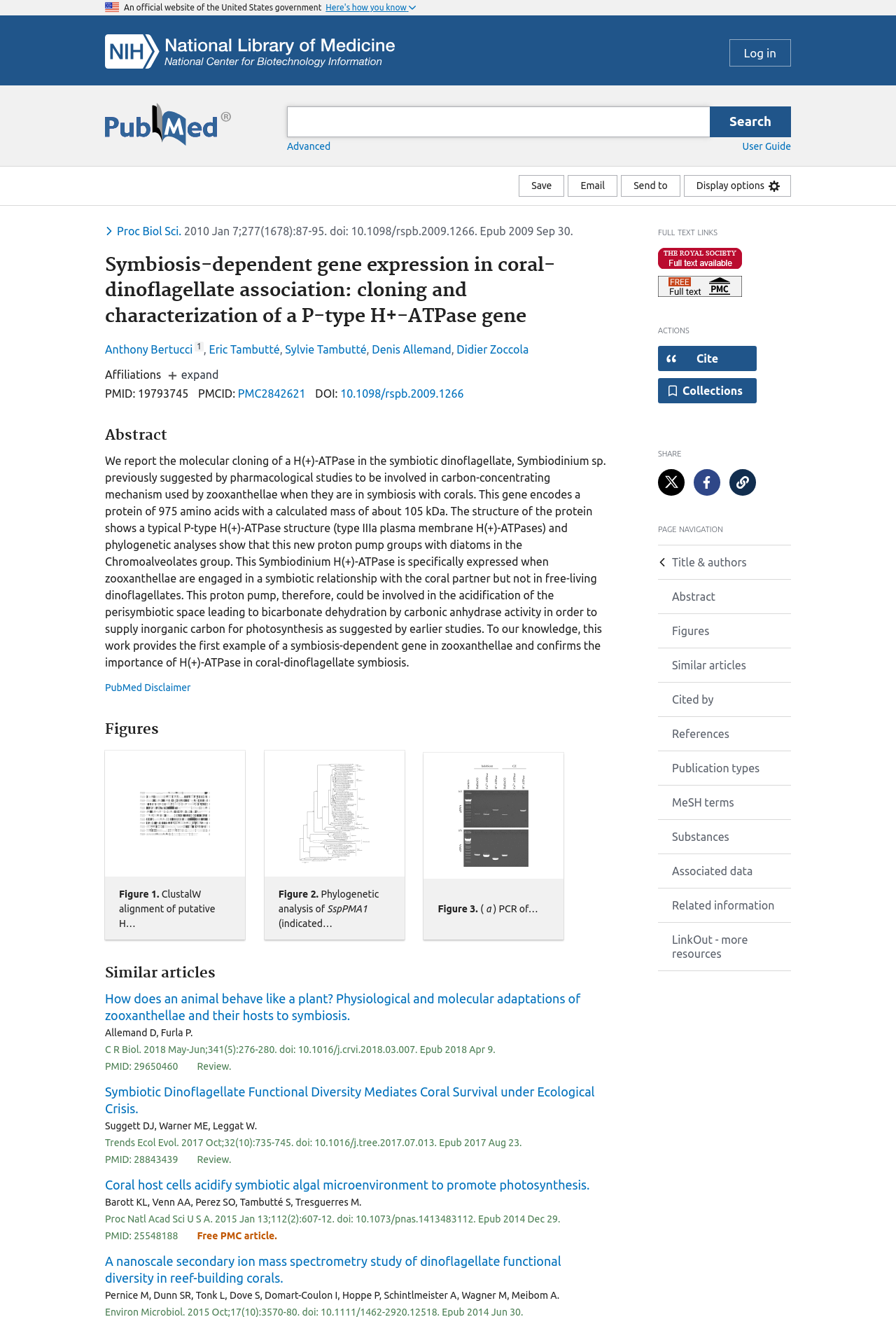What is the affiliation of the authors?
Please respond to the question with as much detail as possible.

The affiliations of the authors are not specified on the webpage, but there is a button 'expand' that can be used to expand the author information, which may include their affiliations.